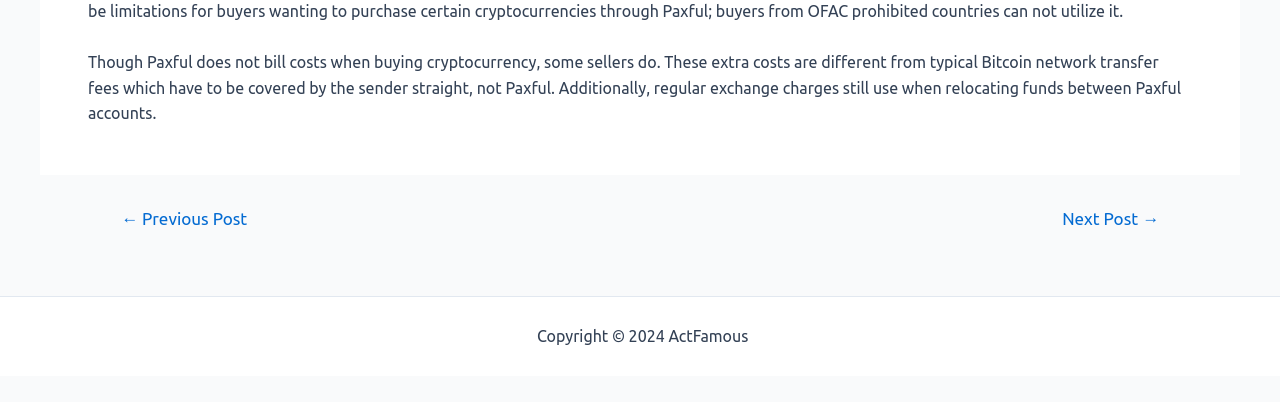What is the purpose of extra costs in Paxful?
Carefully analyze the image and provide a thorough answer to the question.

Based on the StaticText element with the text 'Though Paxful does not bill costs when buying cryptocurrency, some sellers do.', it can be inferred that the extra costs are charged by some sellers, which are different from typical Bitcoin network transfer fees.